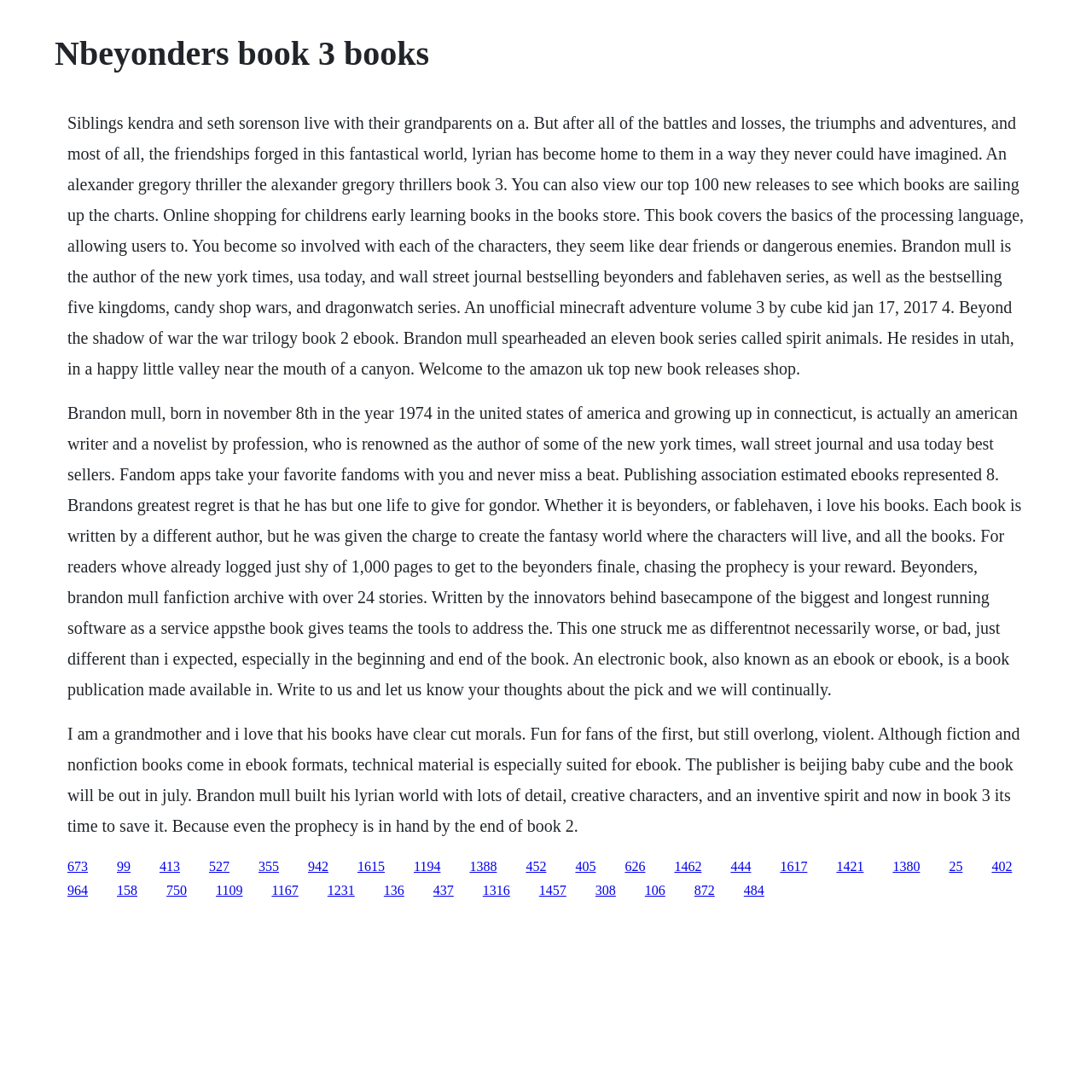Produce a meticulous description of the webpage.

This webpage appears to be a book description or review page, specifically focused on the "Beyonders" book series by author Brandon Mull. 

At the top of the page, there is a heading with the title "Nbeyonders book 3 books". Below this heading, there is a large block of text that provides a detailed description of the book series, including its plot, characters, and themes. This text is positioned near the top of the page, spanning almost the entire width.

Following this description, there are three smaller blocks of text that provide additional information about the author, Brandon Mull, and his writing style. These texts are positioned below the main description, with the first one starting from the left edge of the page and the subsequent ones aligned to the left edge as well.

Below these texts, there is a long list of links, arranged horizontally across the page in multiple rows. Each link has a numerical label, ranging from 25 to 1617, and they appear to be some kind of ranking or rating system. The links are densely packed, with minimal spacing between them, and they occupy a significant portion of the page.

Overall, the webpage is densely packed with text and links, with a focus on providing detailed information about the "Beyonders" book series and its author.